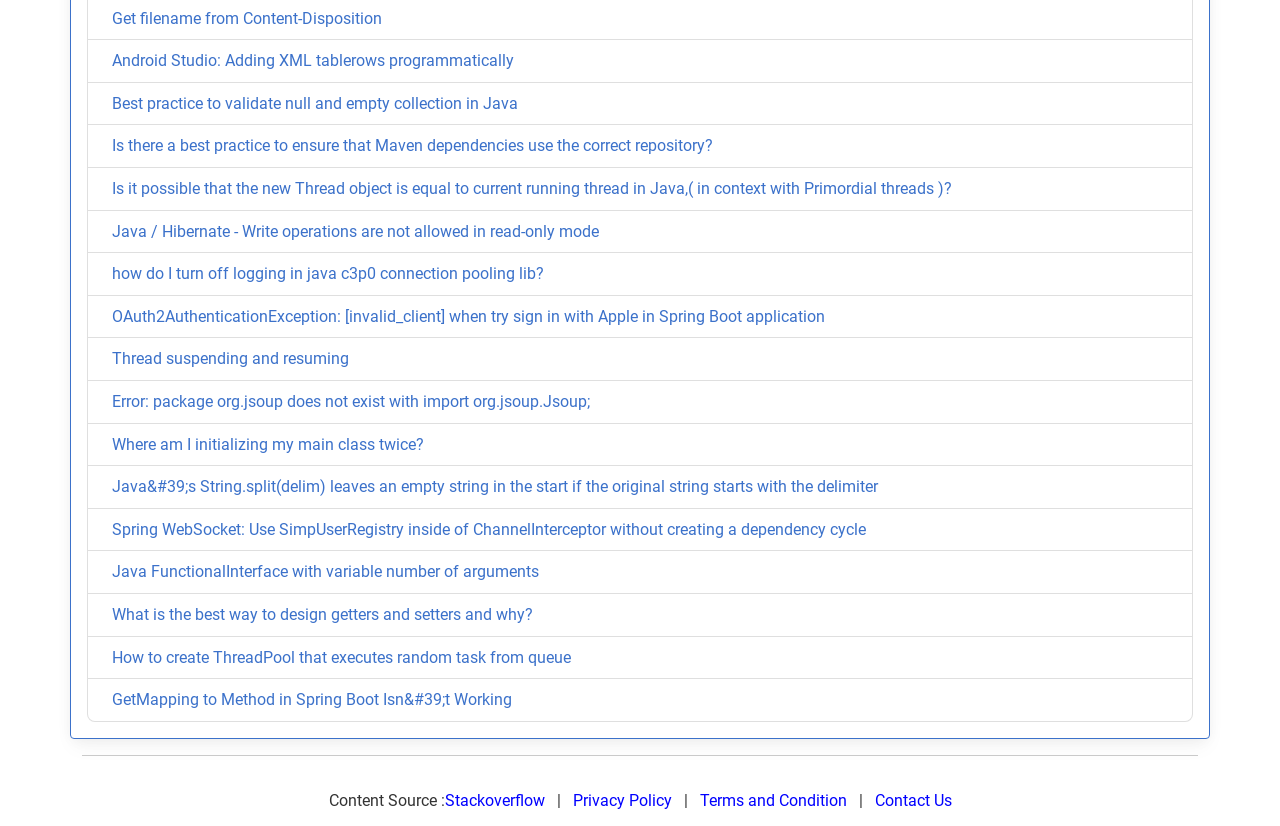Pinpoint the bounding box coordinates of the element that must be clicked to accomplish the following instruction: "Contact 'Contact Us'". The coordinates should be in the format of four float numbers between 0 and 1, i.e., [left, top, right, bottom].

[0.683, 0.957, 0.743, 0.98]